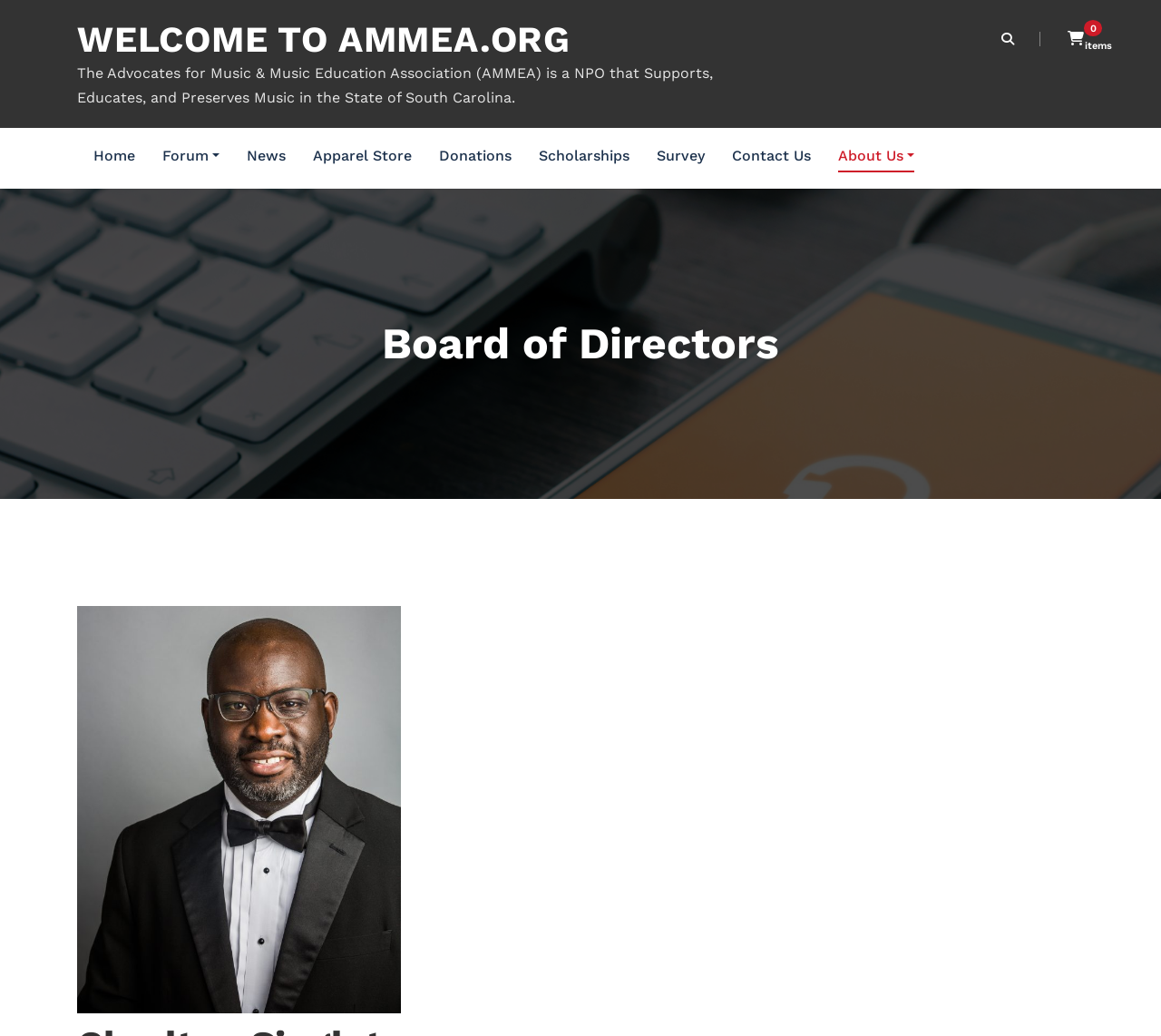Please find the bounding box coordinates of the element that needs to be clicked to perform the following instruction: "Click on the Home link". The bounding box coordinates should be four float numbers between 0 and 1, represented as [left, top, right, bottom].

[0.08, 0.131, 0.116, 0.175]